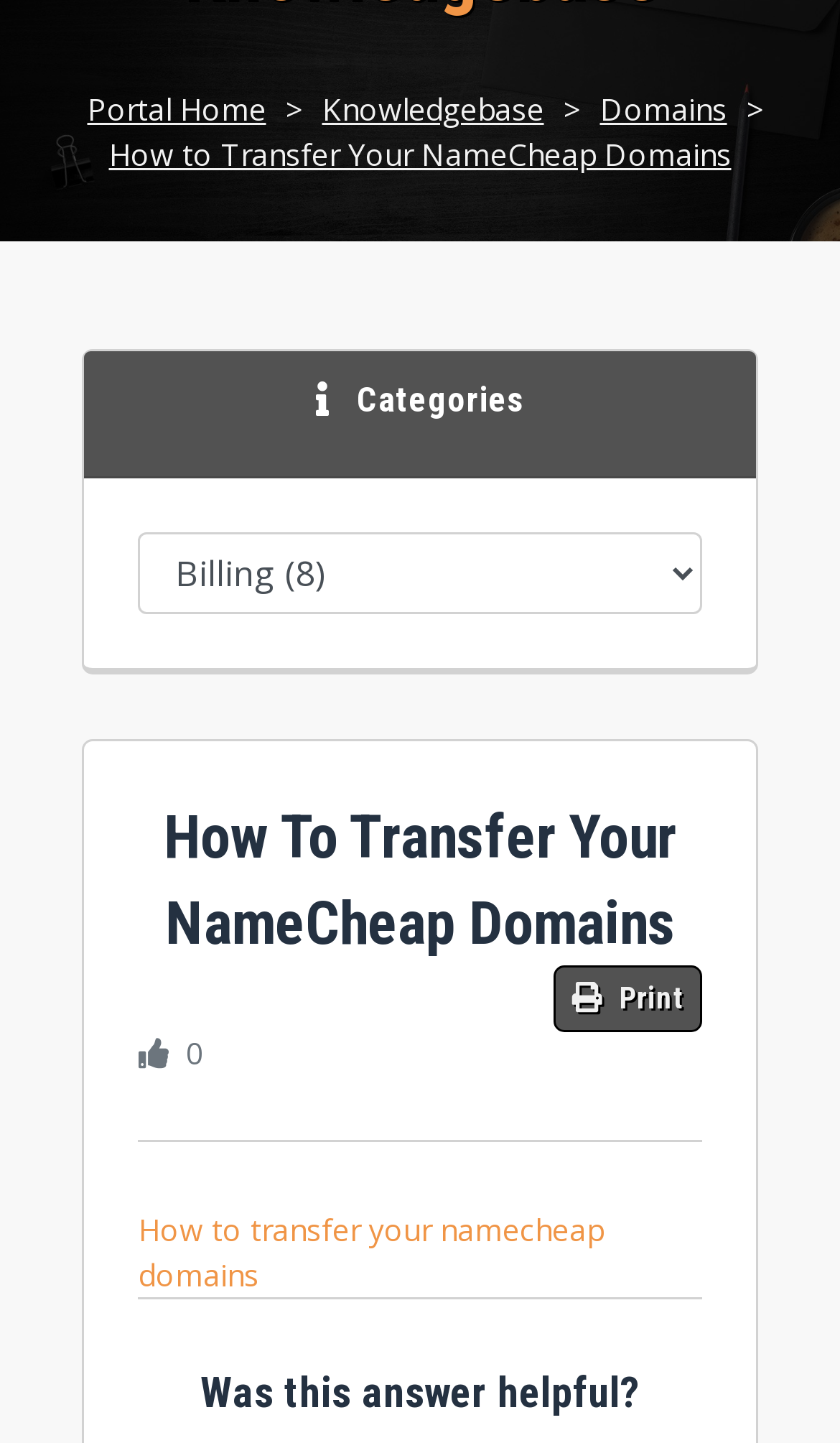Please determine the bounding box coordinates, formatted as (top-left x, top-left y, bottom-right x, bottom-right y), with all values as floating point numbers between 0 and 1. Identify the bounding box of the region described as: Knowledgebase

[0.371, 0.061, 0.66, 0.09]